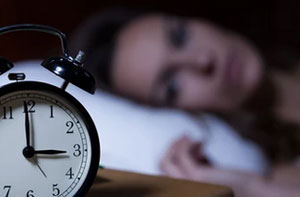What is the purpose of hypnotherapy in the context of sleep?
Respond to the question with a single word or phrase according to the image.

To address sleep disorders and enhance relaxation